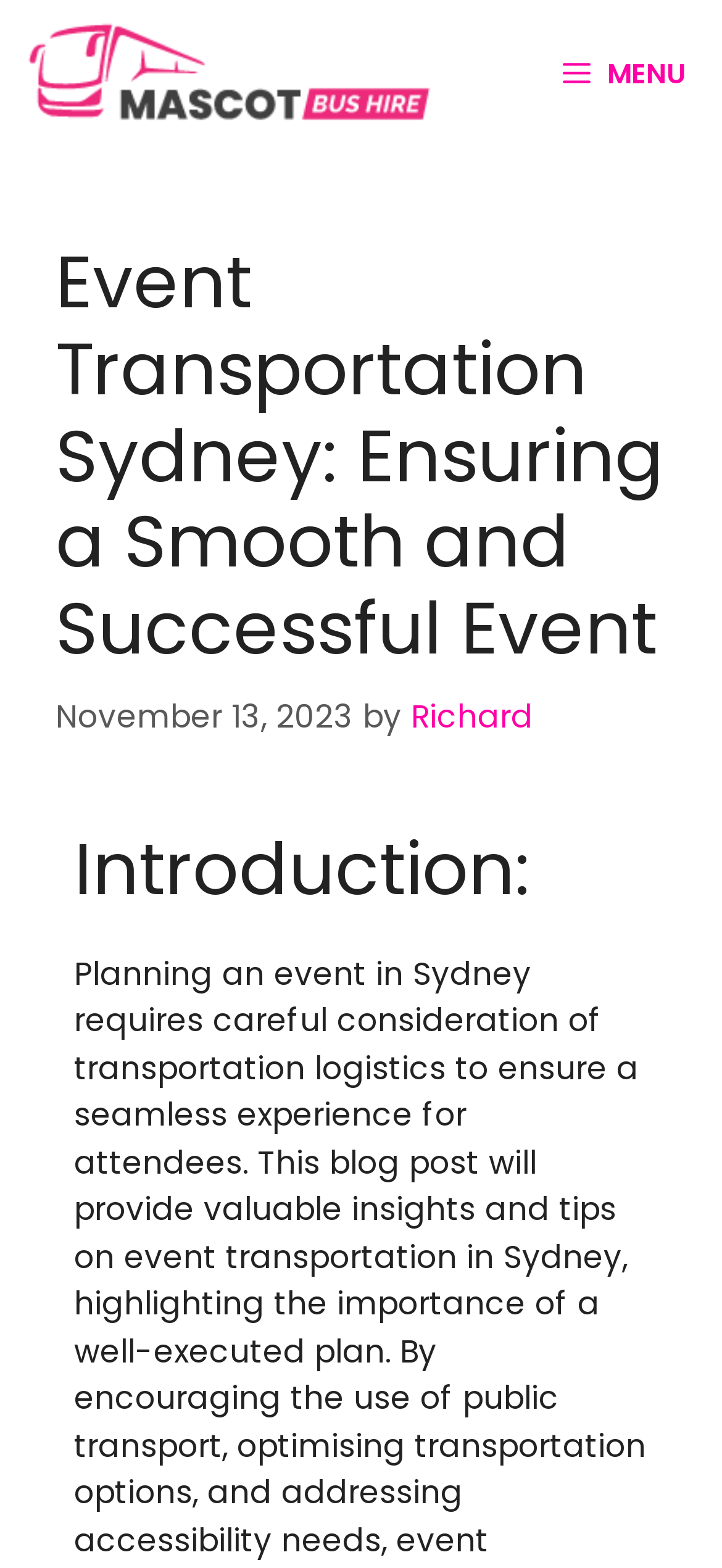Identify the bounding box coordinates for the UI element described by the following text: "Richard". Provide the coordinates as four float numbers between 0 and 1, in the format [left, top, right, bottom].

[0.569, 0.443, 0.738, 0.472]